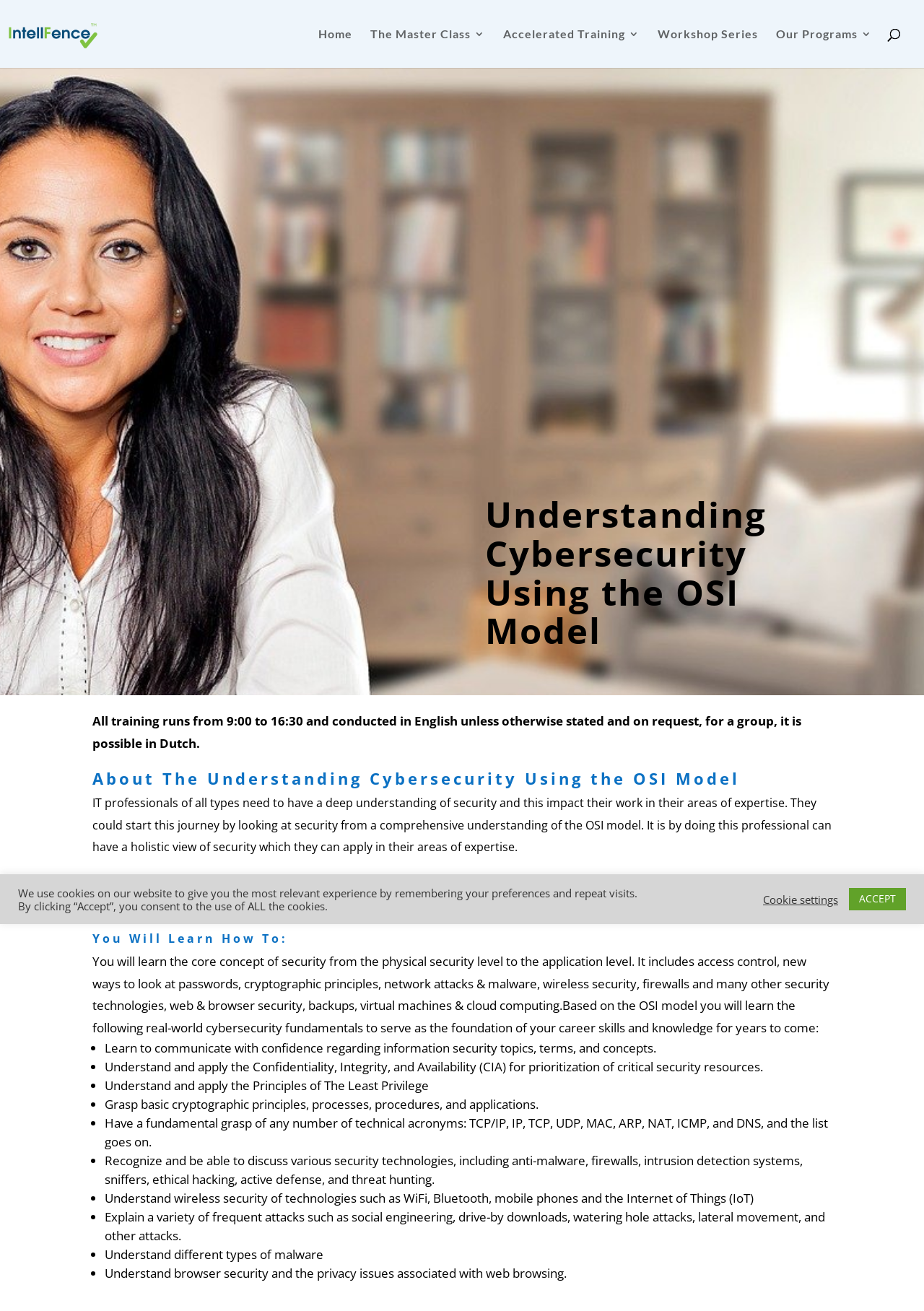Determine the bounding box coordinates of the clickable element necessary to fulfill the instruction: "Click the Accelerated Training 3 link". Provide the coordinates as four float numbers within the 0 to 1 range, i.e., [left, top, right, bottom].

[0.545, 0.022, 0.692, 0.052]